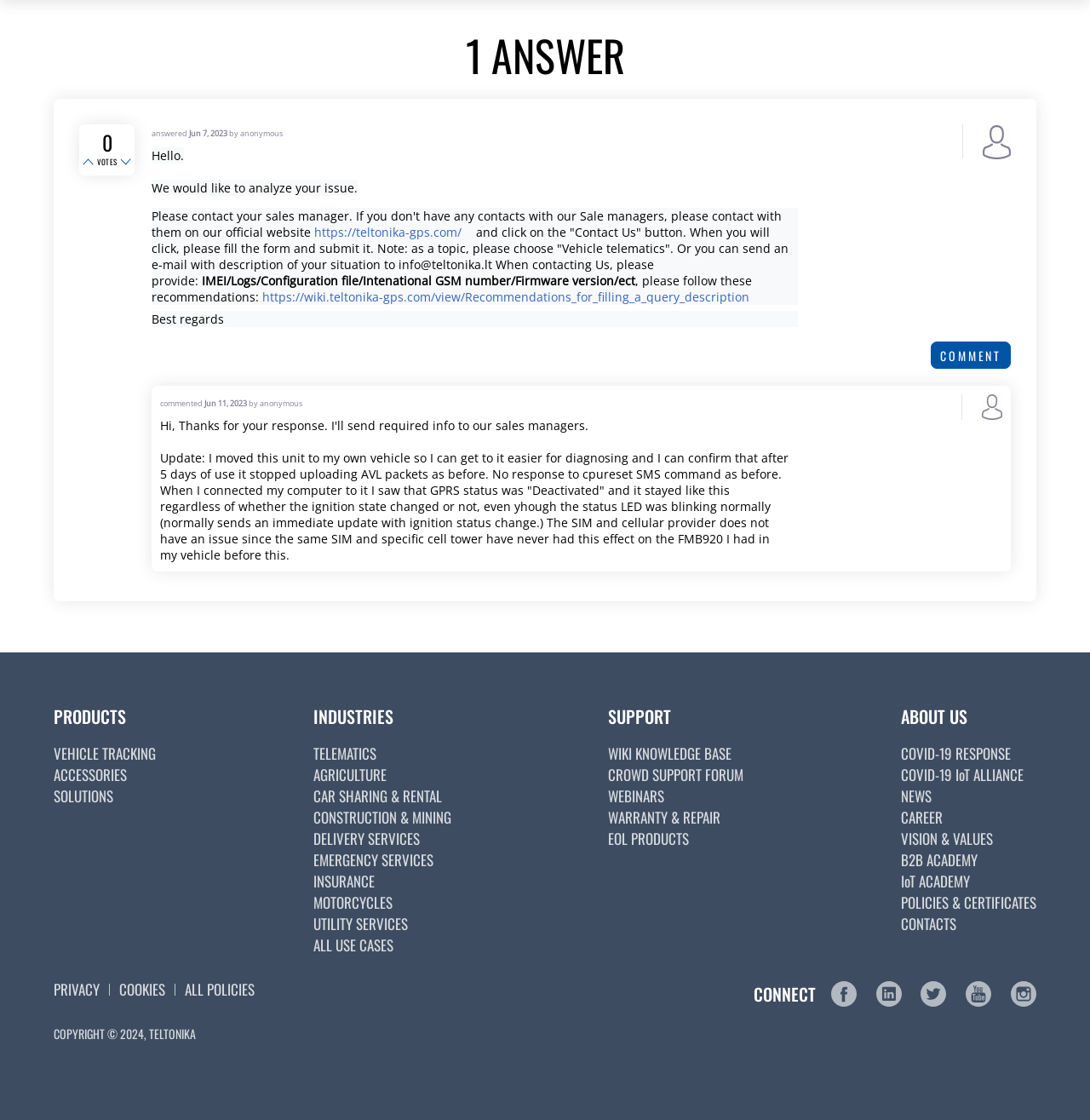Identify the bounding box coordinates of the clickable section necessary to follow the following instruction: "Click the 'answered' link". The coordinates should be presented as four float numbers from 0 to 1, i.e., [left, top, right, bottom].

[0.139, 0.114, 0.172, 0.124]